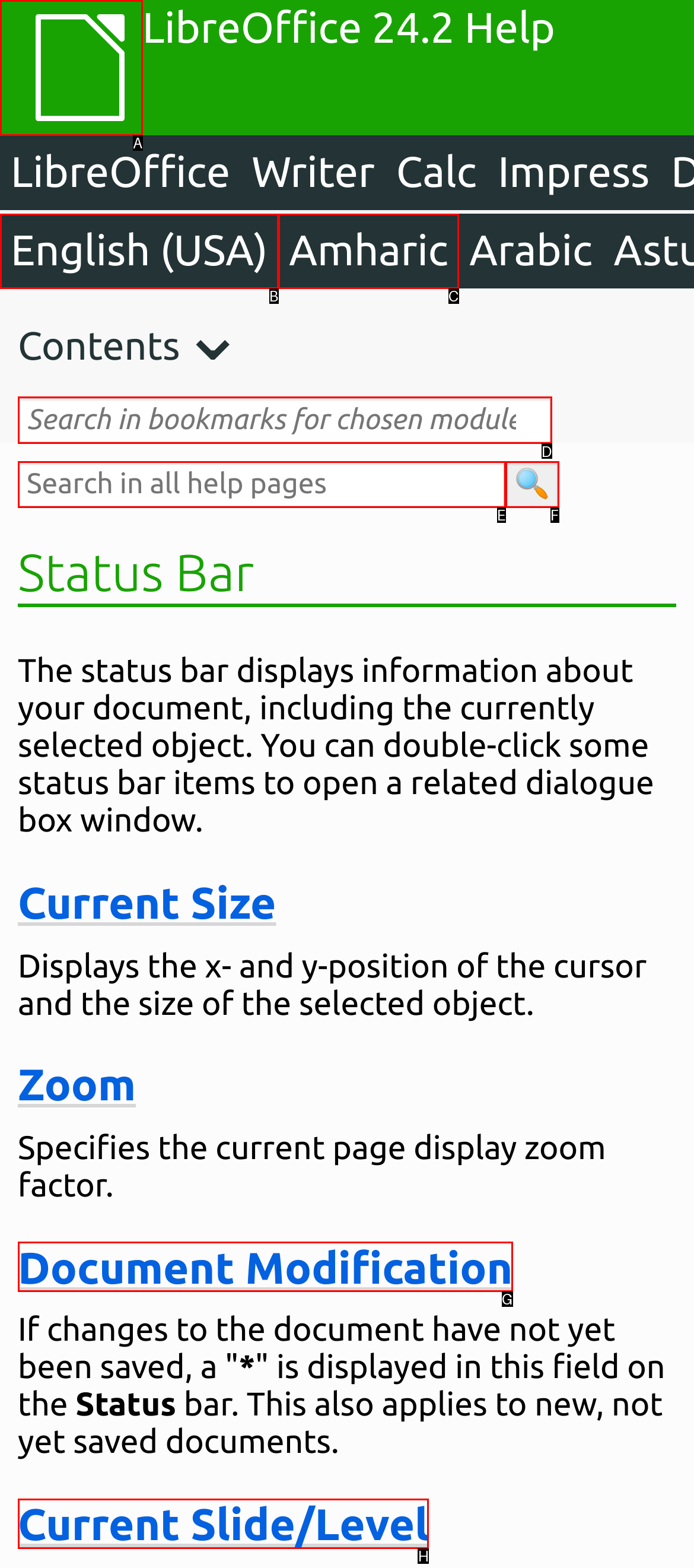Given the task: Search in bookmarks for chosen module, indicate which boxed UI element should be clicked. Provide your answer using the letter associated with the correct choice.

D